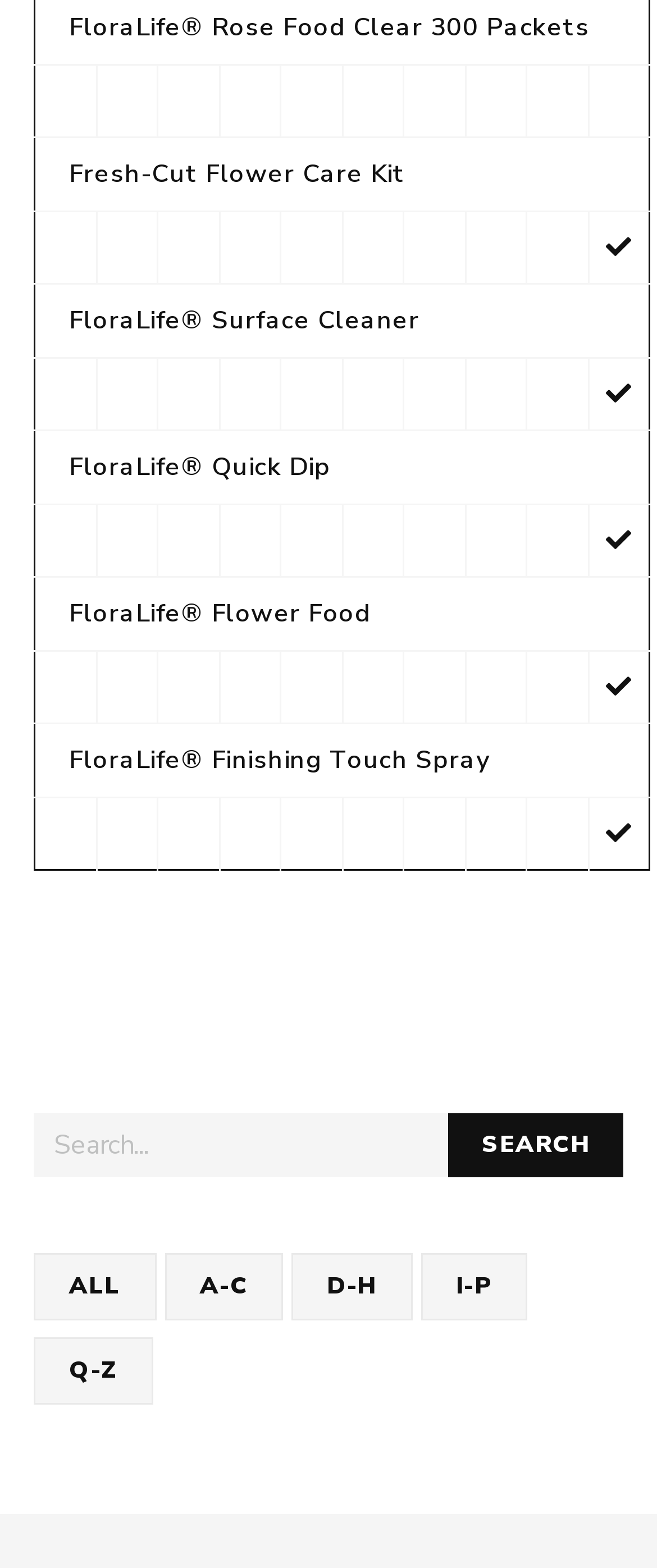Using the webpage screenshot, find the UI element described by D-H. Provide the bounding box coordinates in the format (top-left x, top-left y, bottom-right x, bottom-right y), ensuring all values are floating point numbers between 0 and 1.

[0.444, 0.8, 0.627, 0.843]